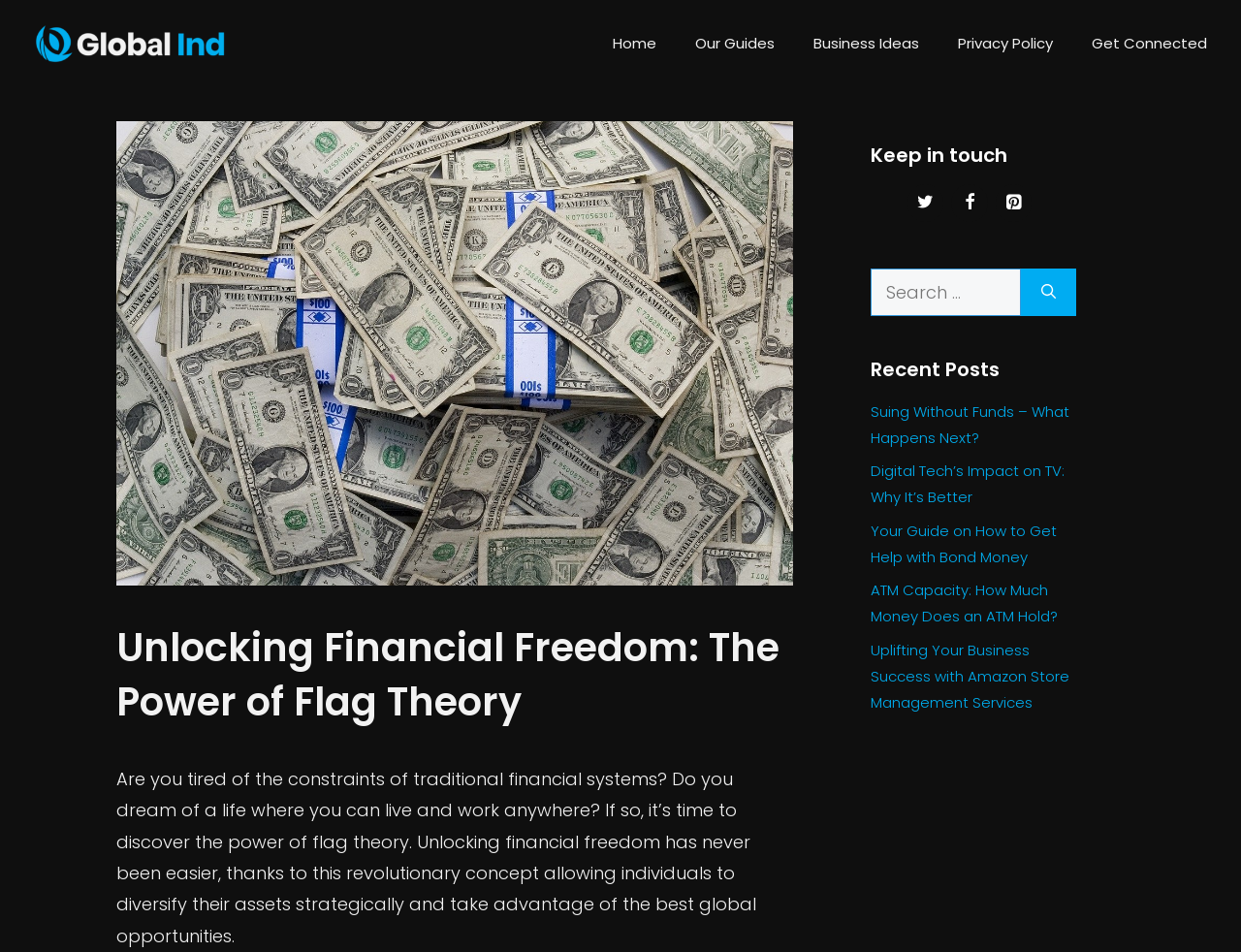Determine the main heading of the webpage and generate its text.

Unlocking Financial Freedom: The Power of Flag Theory